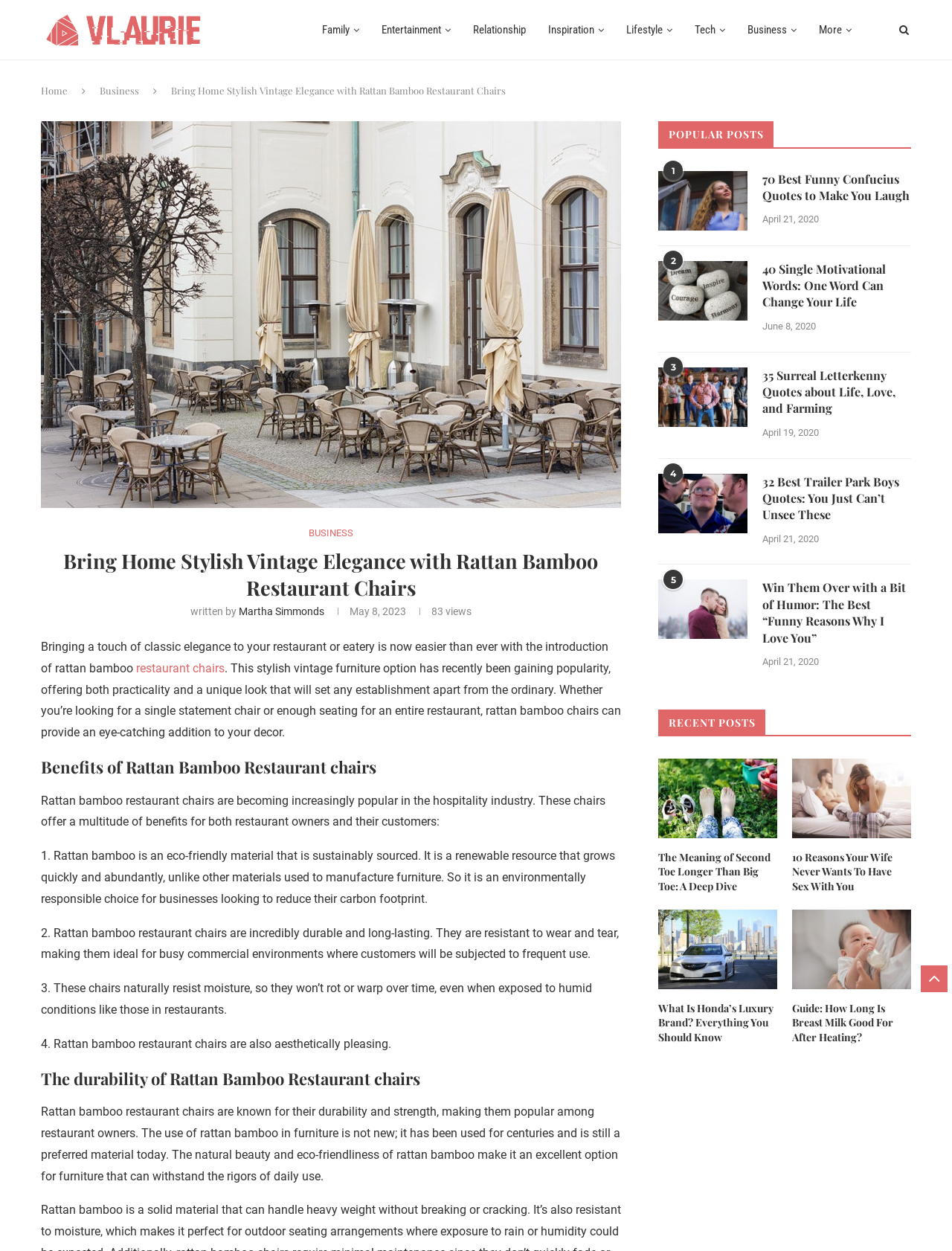Locate the bounding box coordinates of the element I should click to achieve the following instruction: "Read the article 'Bring Home Stylish Vintage Elegance with Rattan Bamboo Restaurant Chairs'".

[0.18, 0.067, 0.531, 0.077]